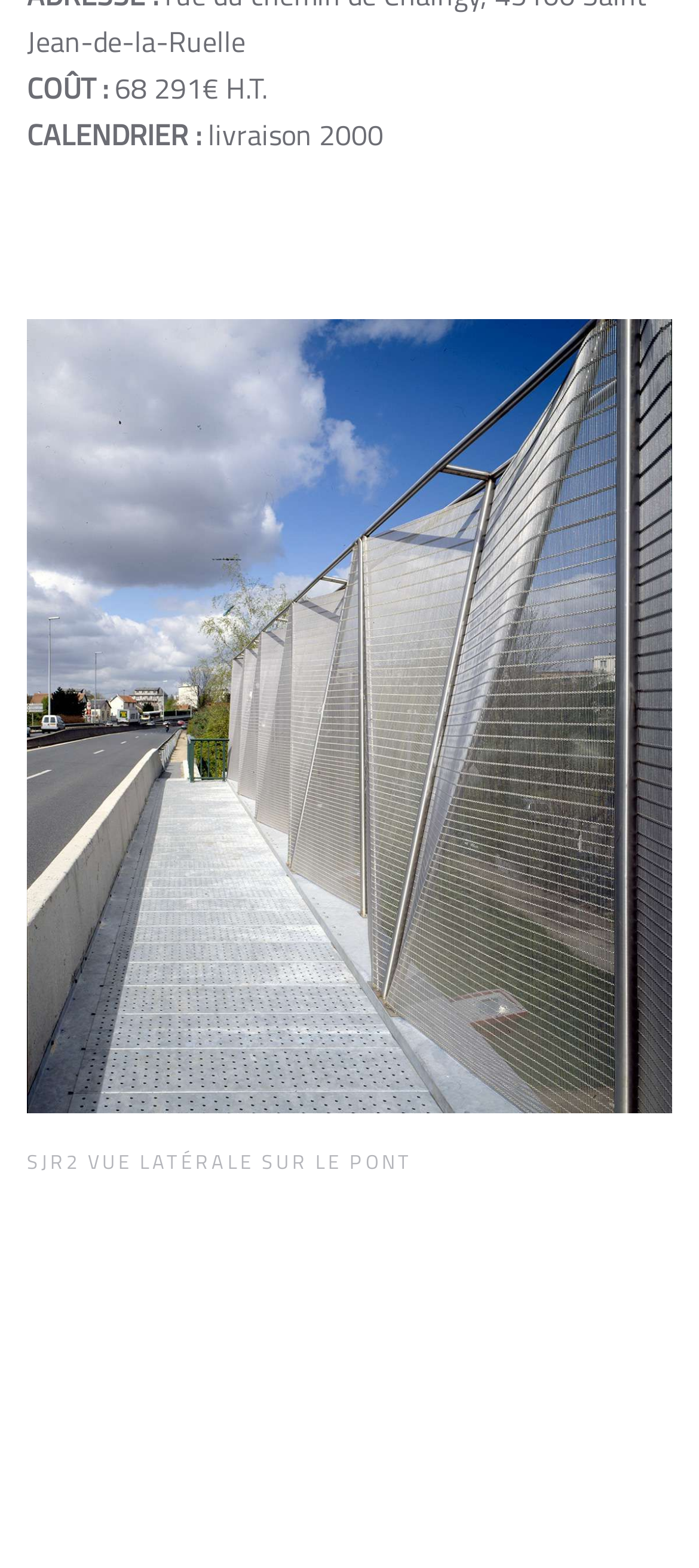Provide a one-word or short-phrase answer to the question:
What is the position of the cost on the page?

Top-left